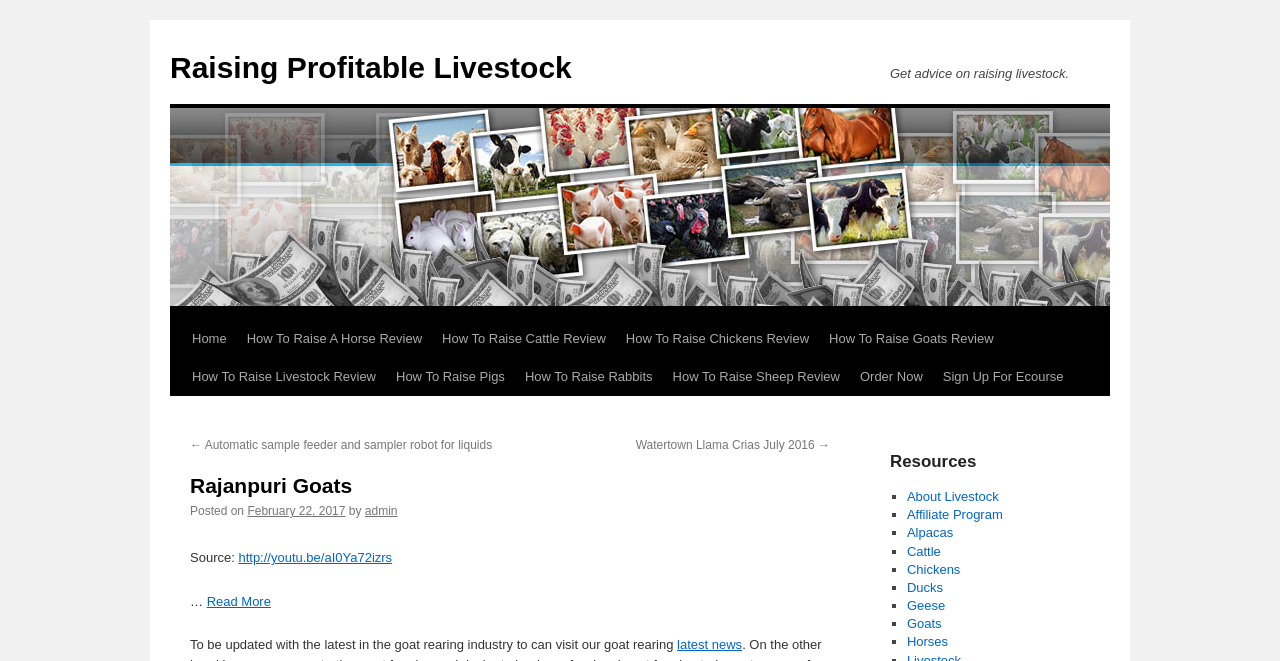Locate the coordinates of the bounding box for the clickable region that fulfills this instruction: "Read the article about Rajanpuri Goats".

[0.148, 0.714, 0.648, 0.755]